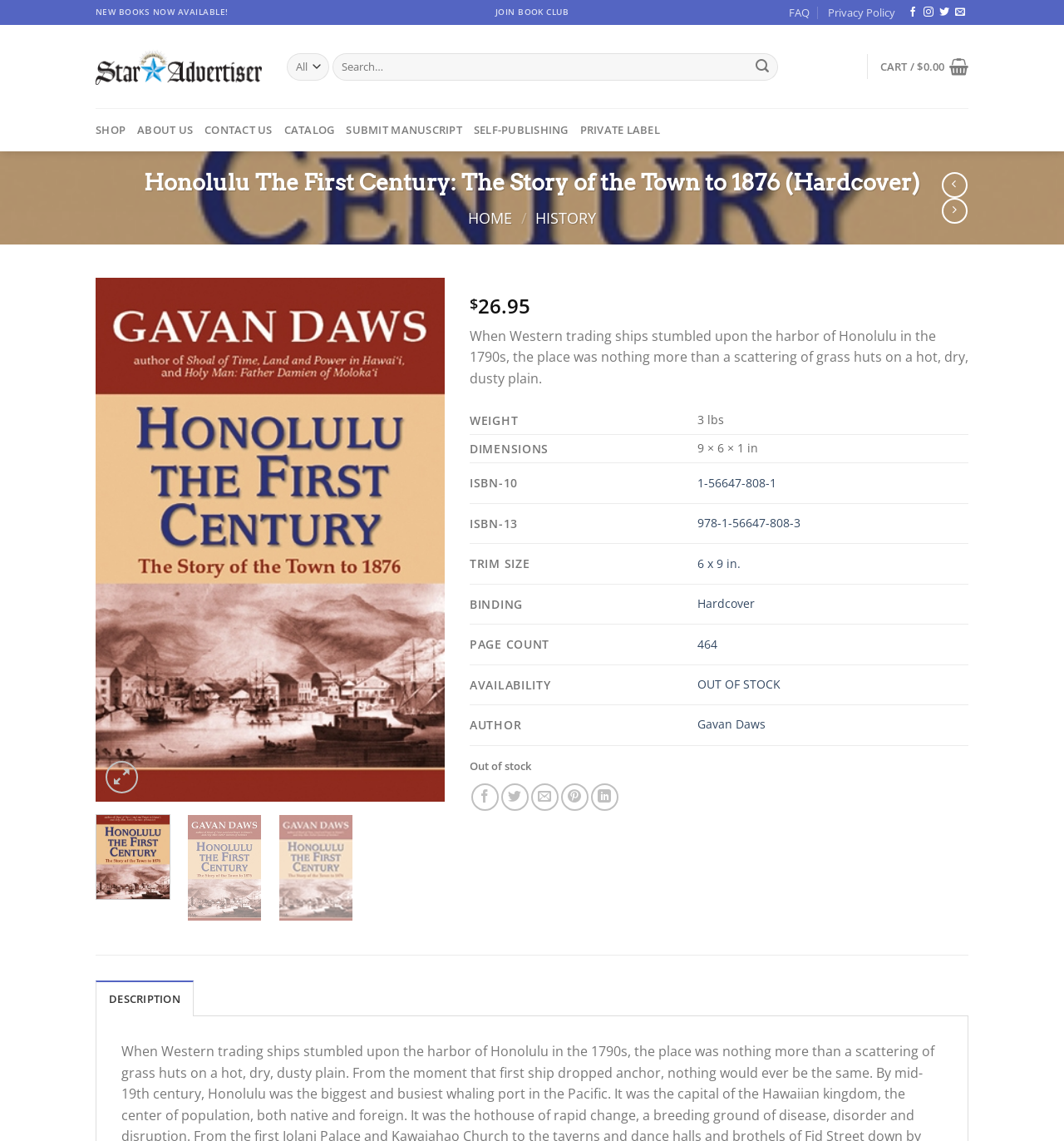Who is the author of this book?
Based on the image, answer the question with as much detail as possible.

The author of the book can be found in the product details section, in the table that lists the book's specifications, where it is listed as 'Gavan Daws'.